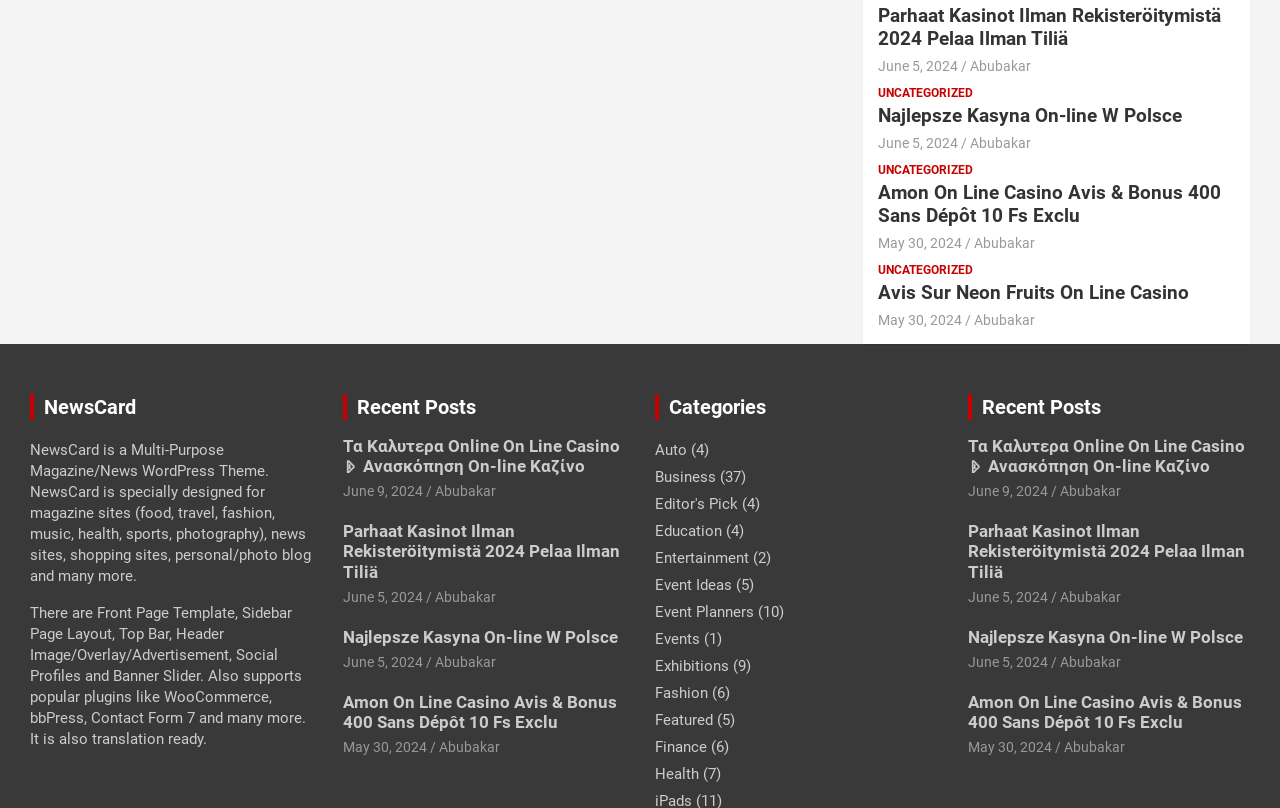Provide a brief response in the form of a single word or phrase:
How many recent posts are listed?

6